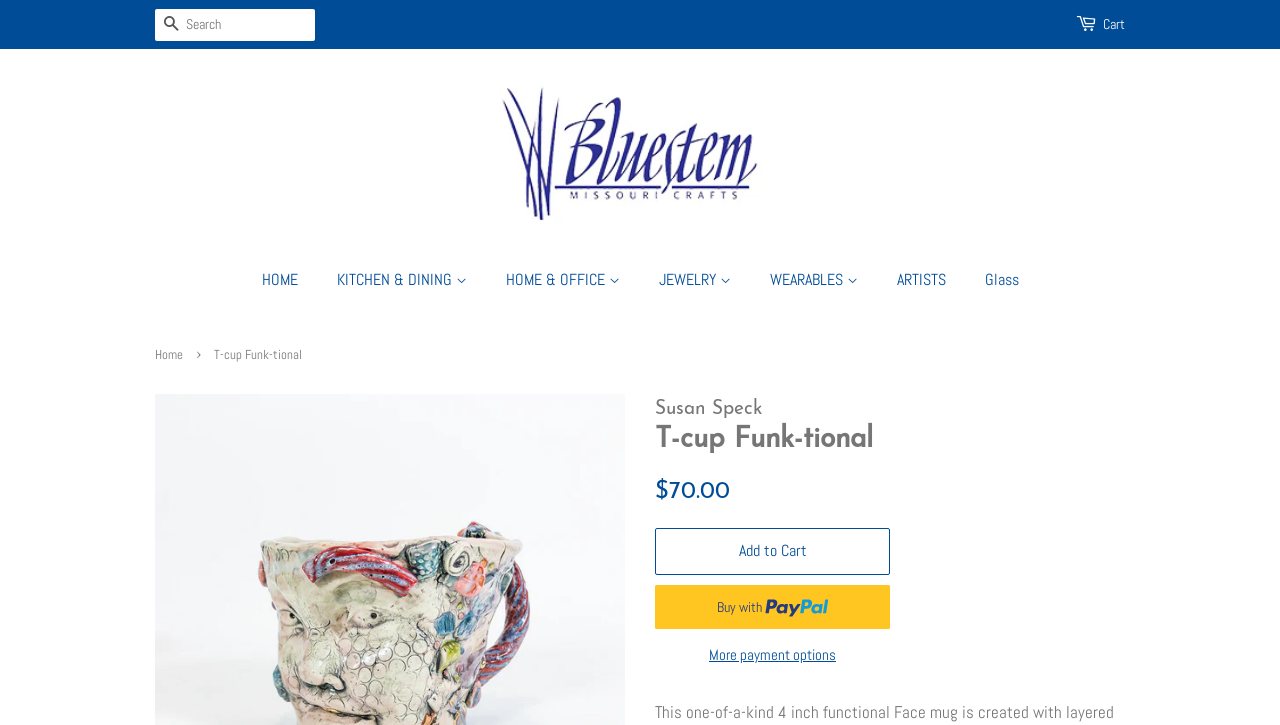Locate the bounding box coordinates of the element's region that should be clicked to carry out the following instruction: "Add to Cart". The coordinates need to be four float numbers between 0 and 1, i.e., [left, top, right, bottom].

[0.512, 0.728, 0.695, 0.793]